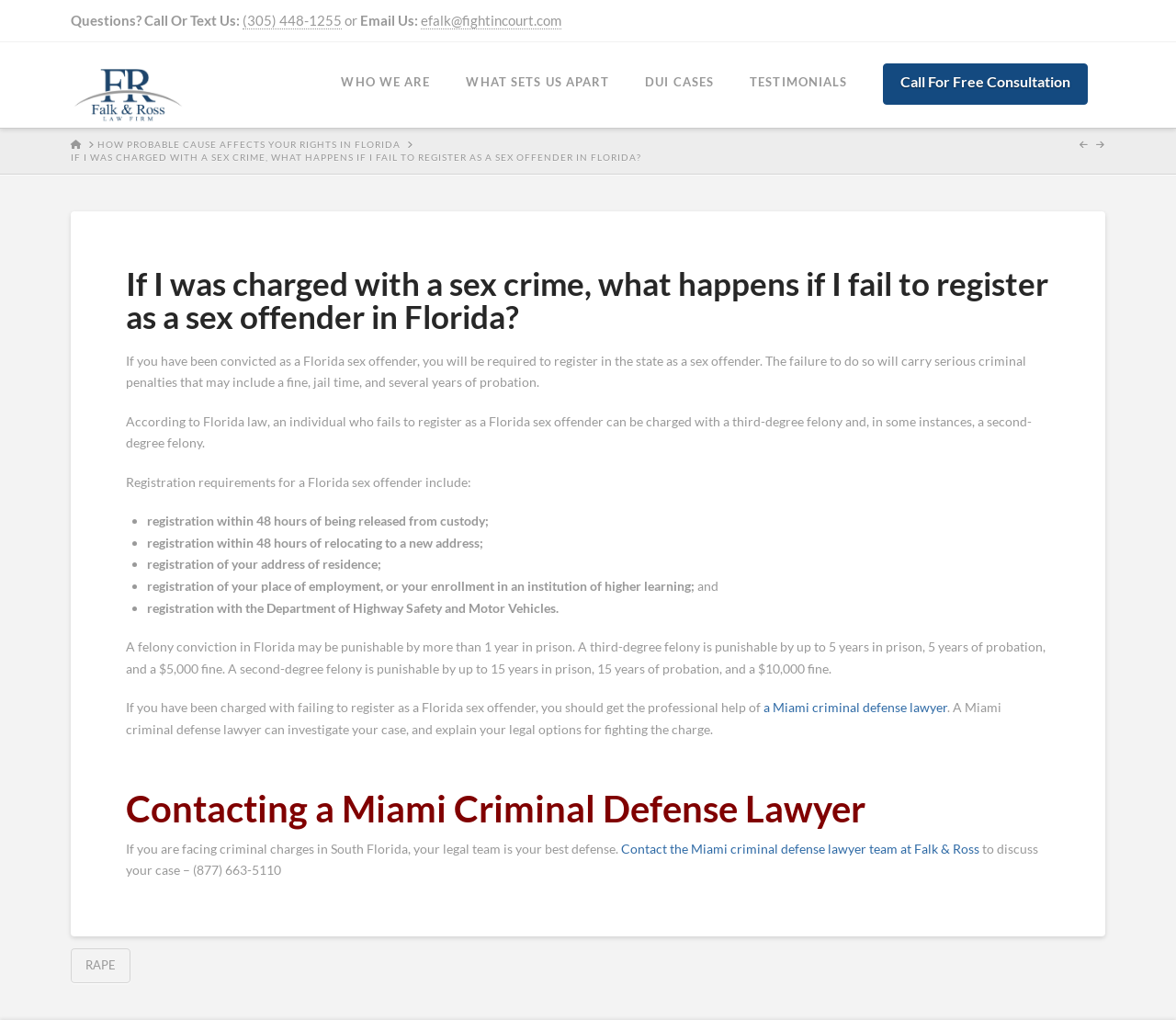Please specify the bounding box coordinates of the area that should be clicked to accomplish the following instruction: "Email the law firm". The coordinates should consist of four float numbers between 0 and 1, i.e., [left, top, right, bottom].

[0.358, 0.012, 0.477, 0.029]